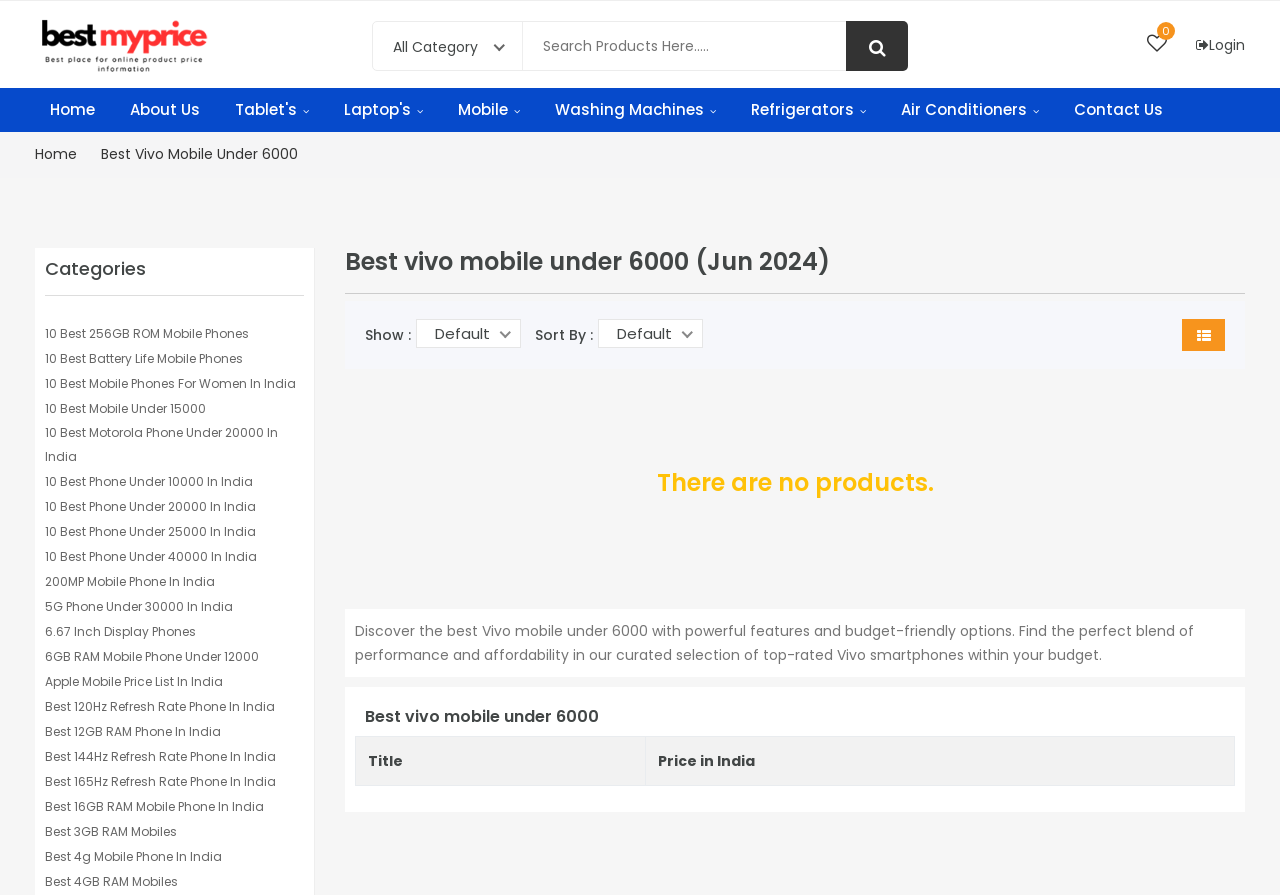Please provide the bounding box coordinates for the element that needs to be clicked to perform the instruction: "Search for products". The coordinates must consist of four float numbers between 0 and 1, formatted as [left, top, right, bottom].

[0.409, 0.025, 0.665, 0.078]